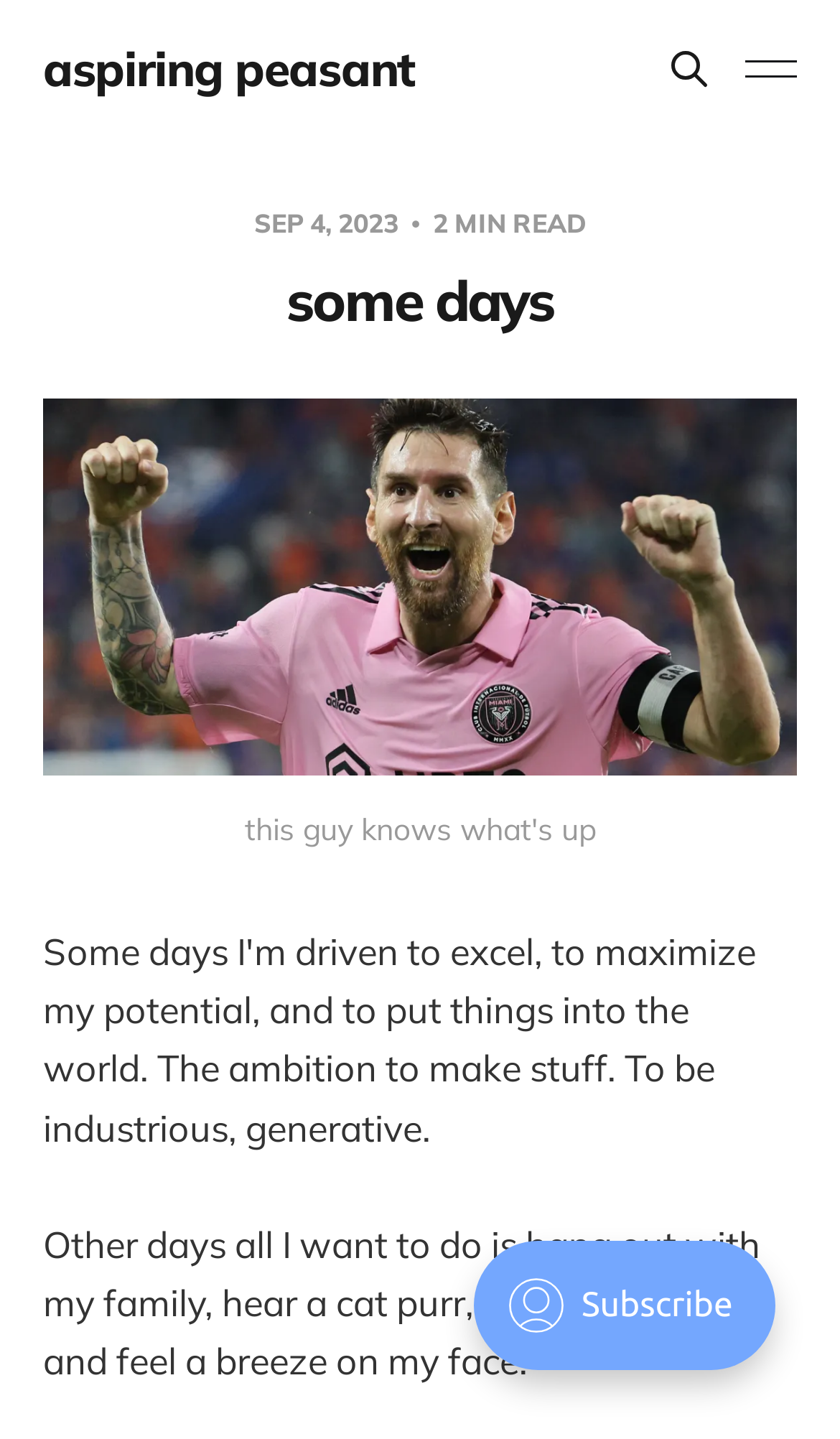Identify the bounding box of the UI element that matches this description: "parent_node: aspiring peasant".

[0.879, 0.025, 0.956, 0.07]